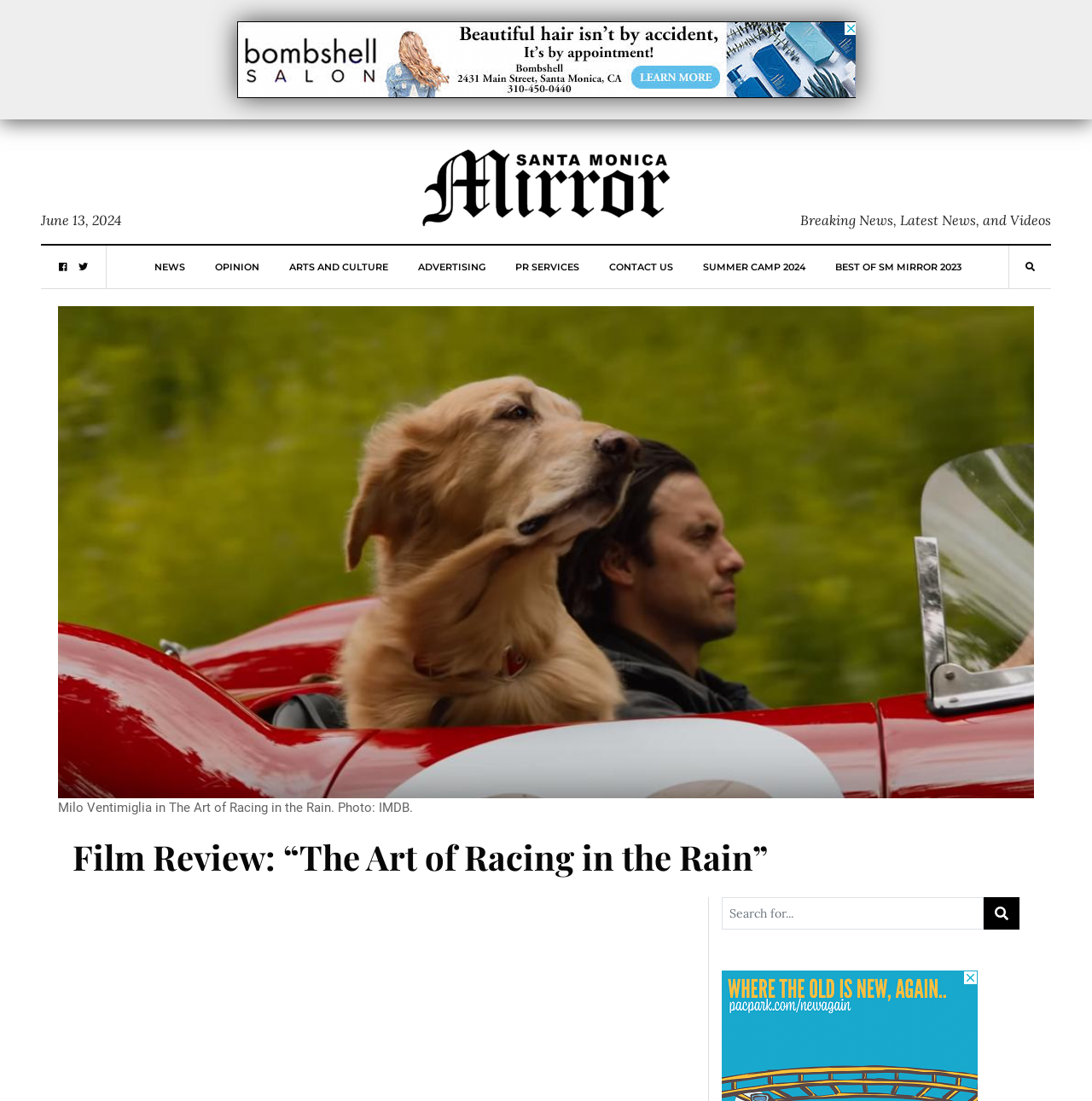Answer the question using only one word or a concise phrase: What is the actor's name in the photo?

Milo Ventimiglia